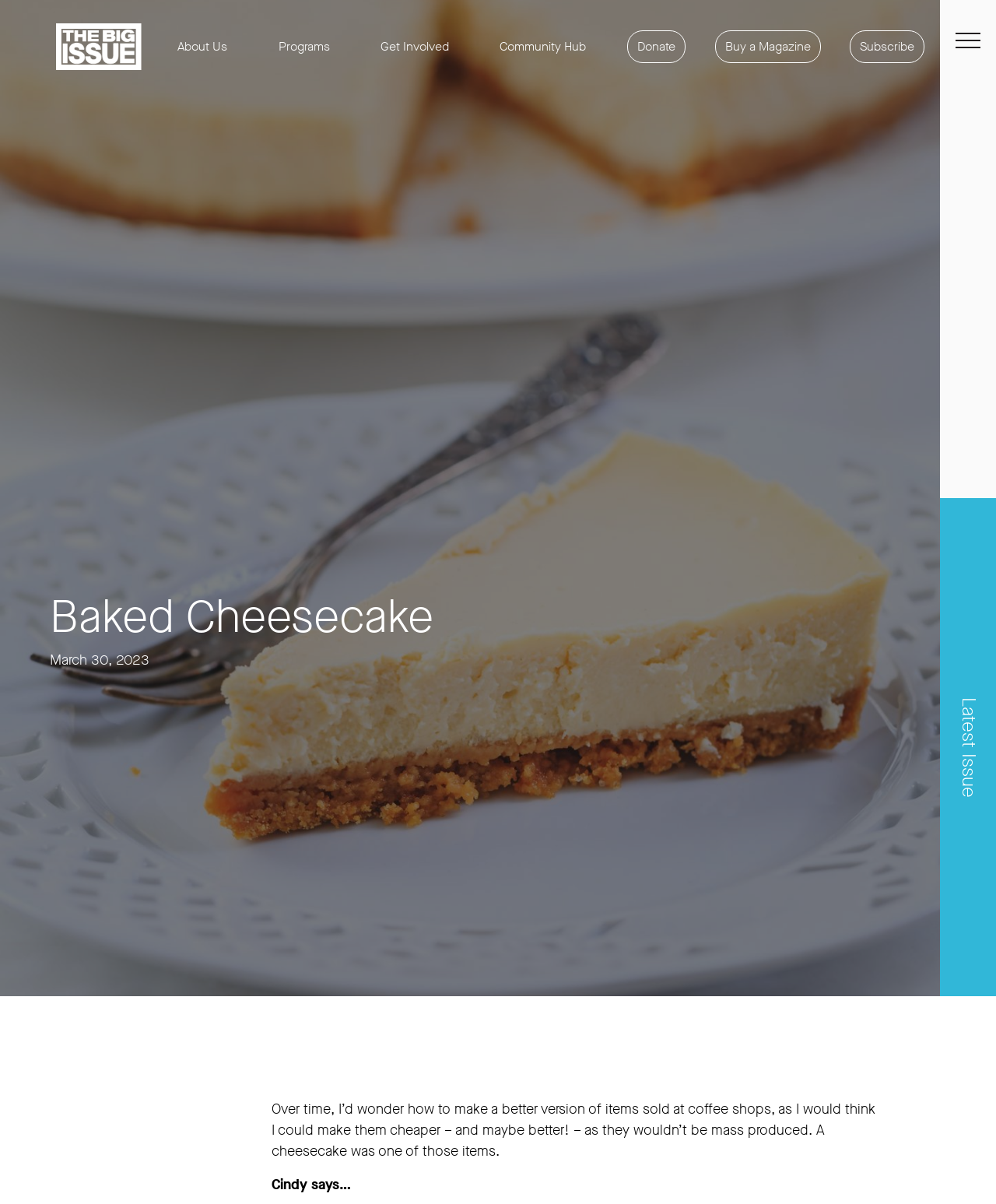Answer the question with a brief word or phrase:
How many navigation links are there on the top of the webpage?

7